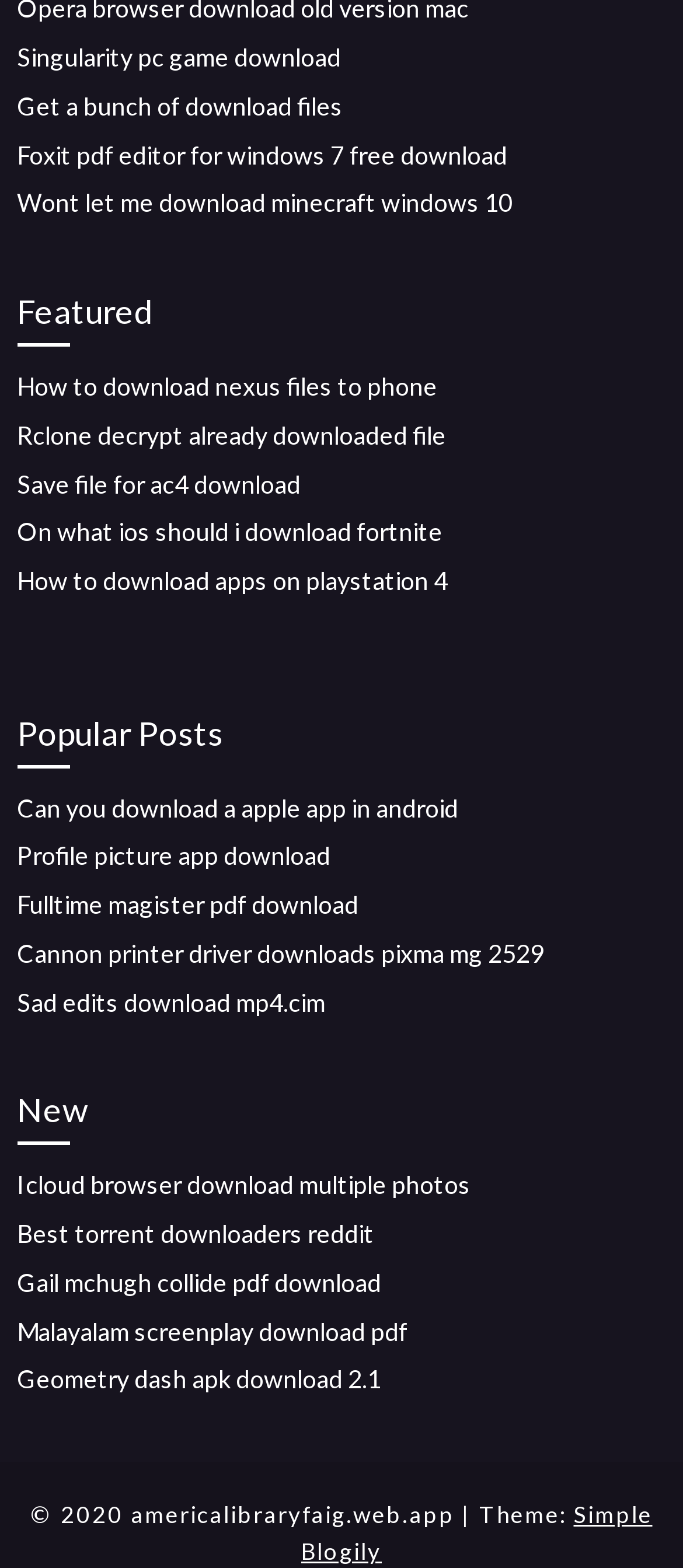Locate the bounding box coordinates of the region to be clicked to comply with the following instruction: "View Featured posts". The coordinates must be four float numbers between 0 and 1, in the form [left, top, right, bottom].

[0.025, 0.182, 0.975, 0.221]